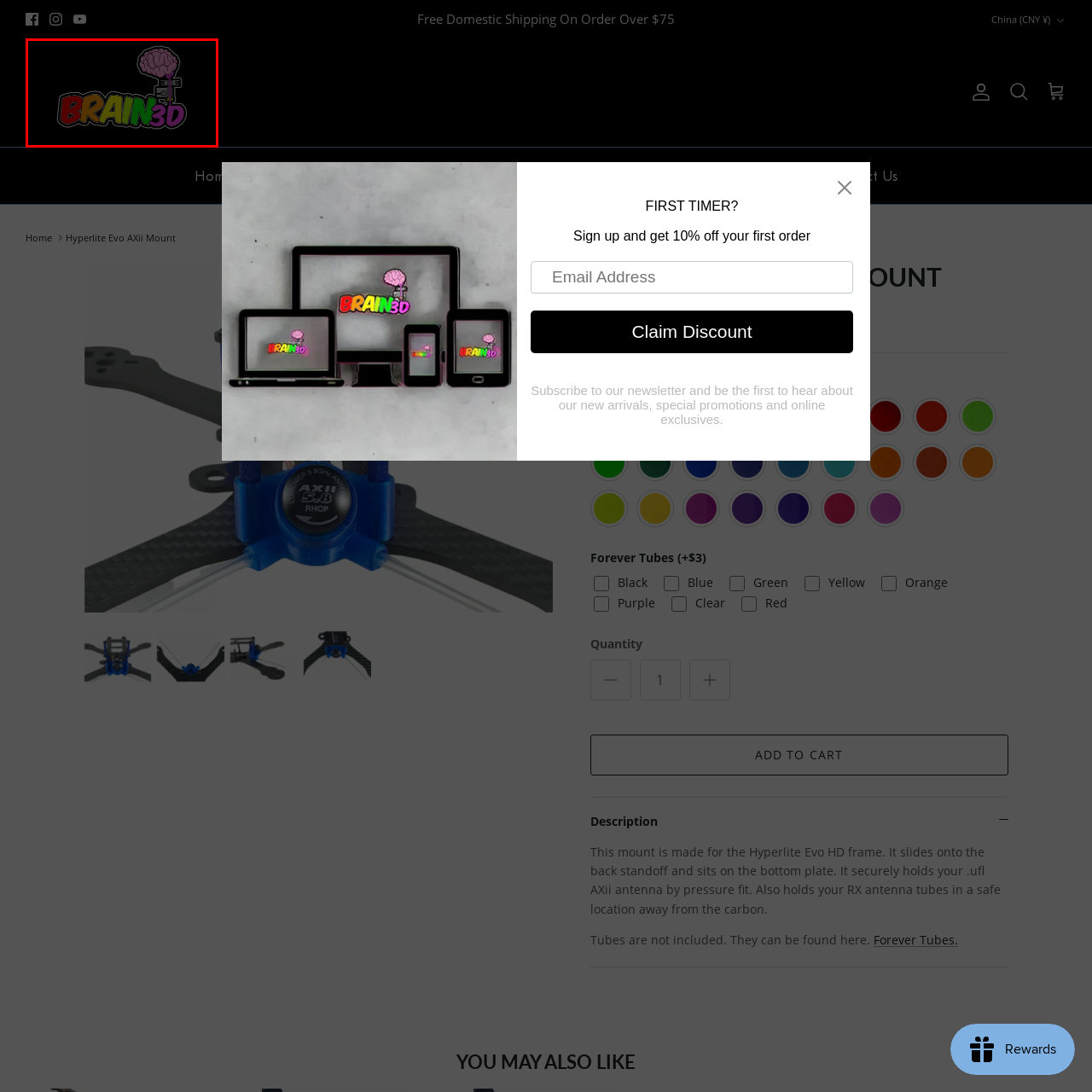Carefully inspect the area of the image highlighted by the red box and deliver a detailed response to the question below, based on your observations: What is the purpose of the Brain3D logo?

The caption explains that the logo effectively conveys the brand's mission to unleash creativity through advanced 3D printing solutions, inviting customers to explore their artistic potential. This implies that the primary purpose of the logo is to communicate the brand's mission and values.